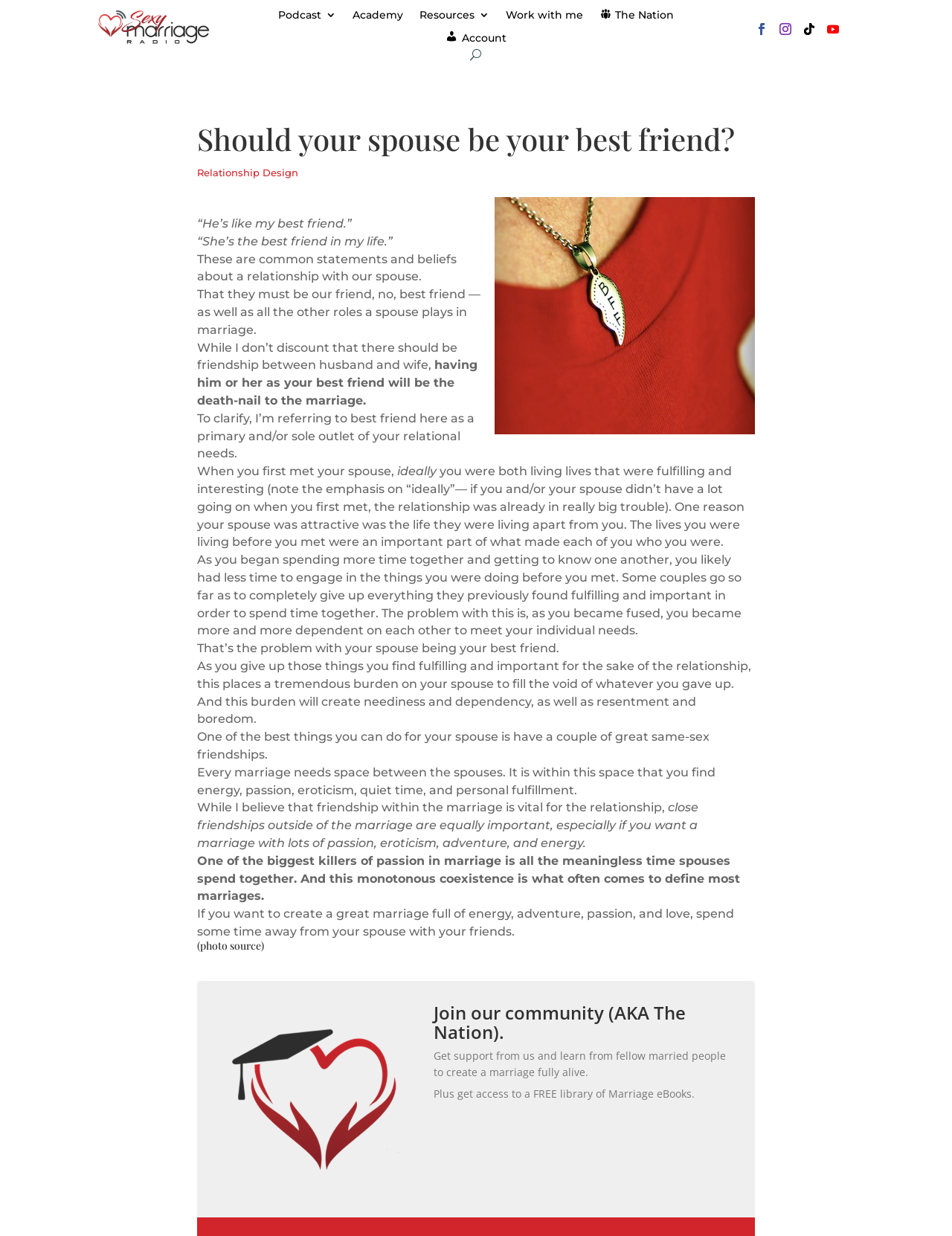Please predict the bounding box coordinates of the element's region where a click is necessary to complete the following instruction: "Click the 'Account' link". The coordinates should be represented by four float numbers between 0 and 1, i.e., [left, top, right, bottom].

[0.468, 0.026, 0.532, 0.04]